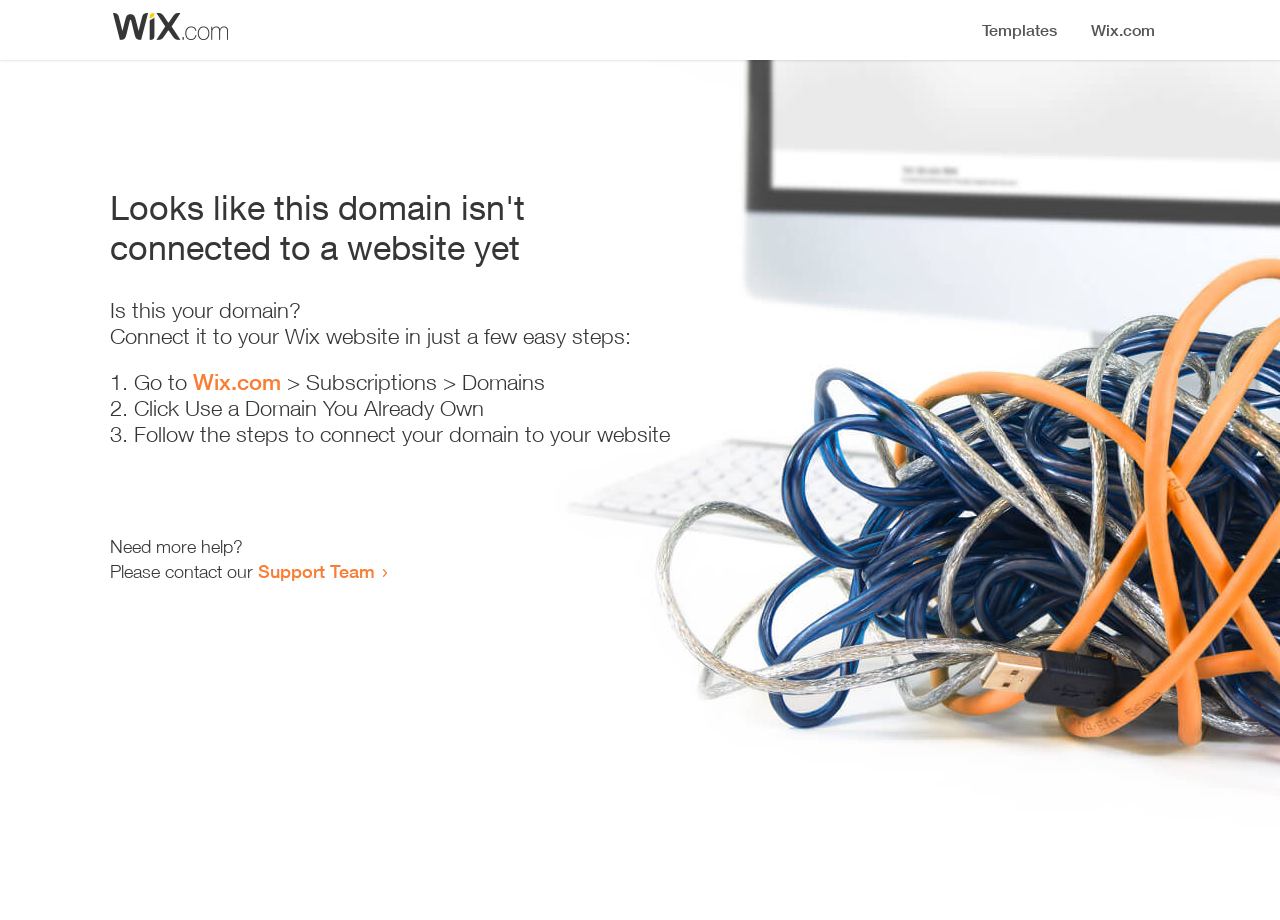Use the details in the image to answer the question thoroughly: 
What is the purpose of the webpage?

The webpage appears to be a guide for users to connect their domain to a website, providing step-by-step instructions and support resources.